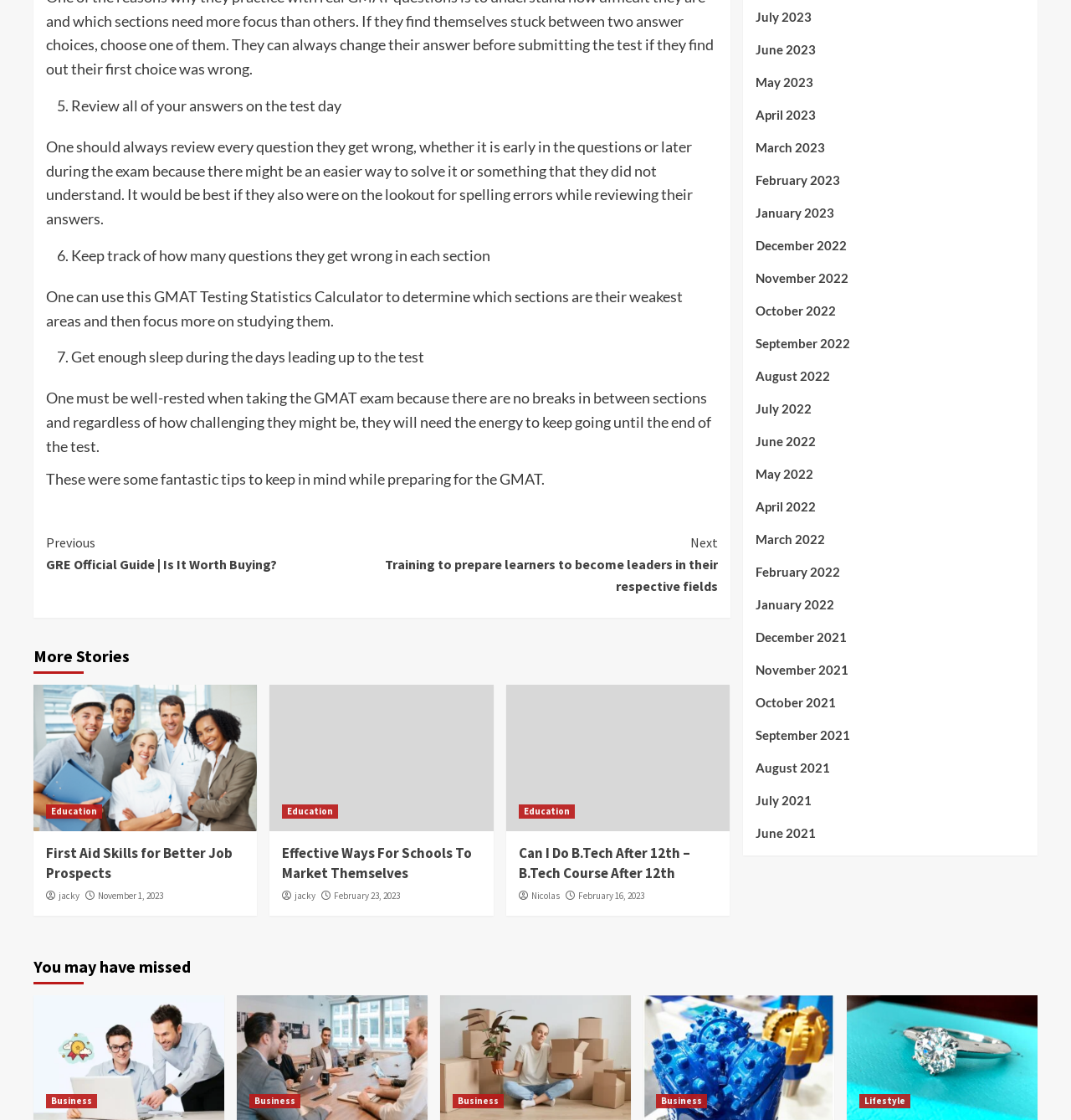Please specify the bounding box coordinates for the clickable region that will help you carry out the instruction: "Click on 'Continue Reading'".

[0.043, 0.468, 0.67, 0.54]